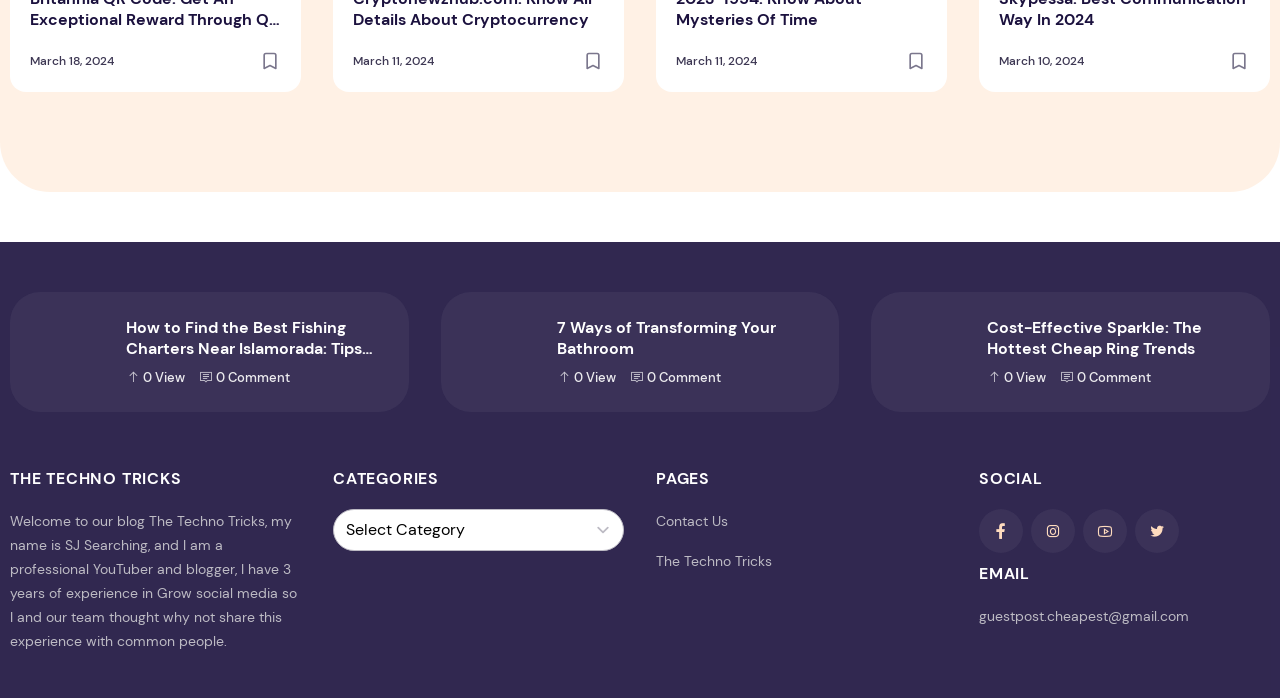Pinpoint the bounding box coordinates of the clickable element needed to complete the instruction: "Select a category from the dropdown menu". The coordinates should be provided as four float numbers between 0 and 1: [left, top, right, bottom].

[0.26, 0.729, 0.488, 0.789]